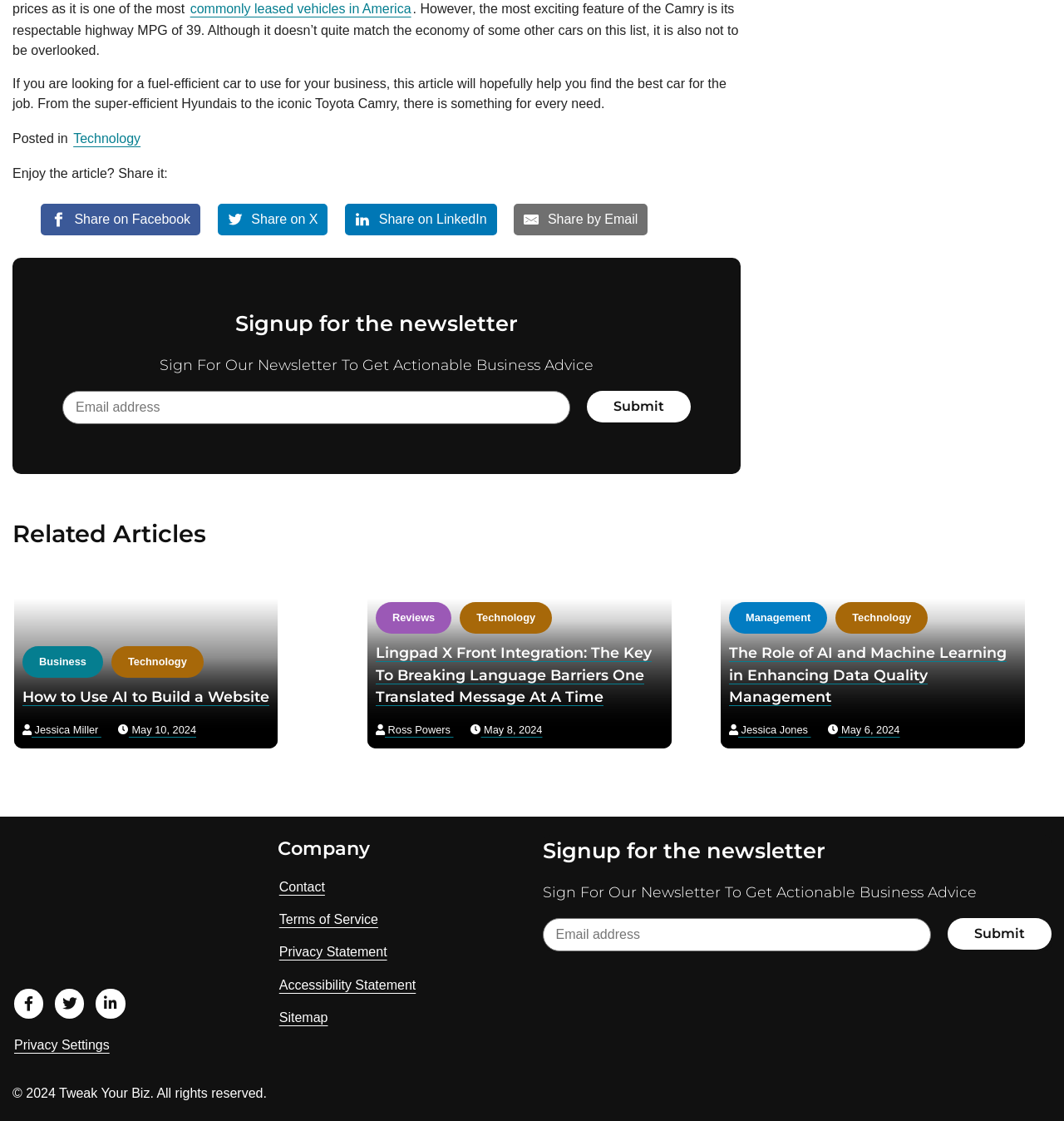Please locate the bounding box coordinates of the region I need to click to follow this instruction: "Sign up for the newsletter".

[0.059, 0.275, 0.649, 0.303]